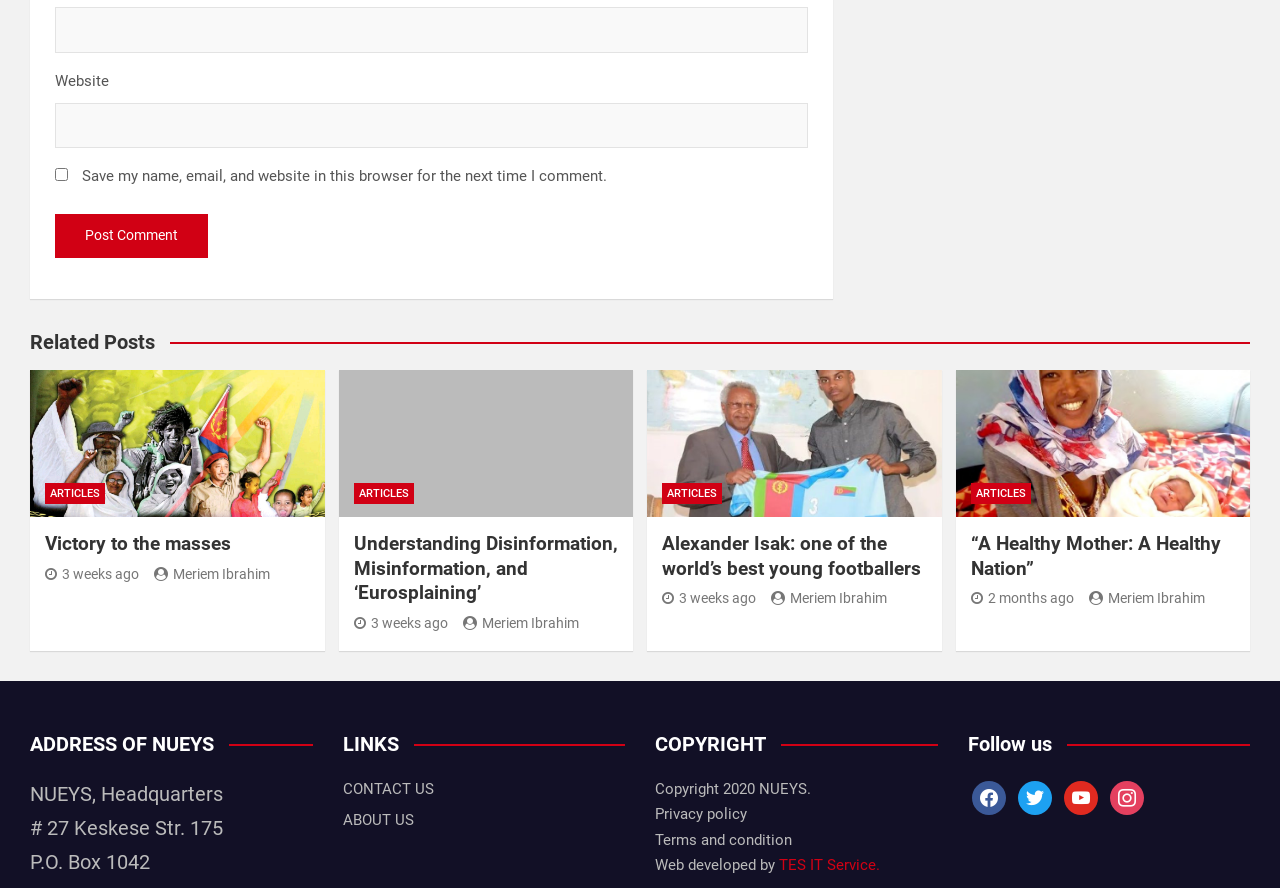What type of content is listed under 'Related Posts'?
Use the image to answer the question with a single word or phrase.

Article links